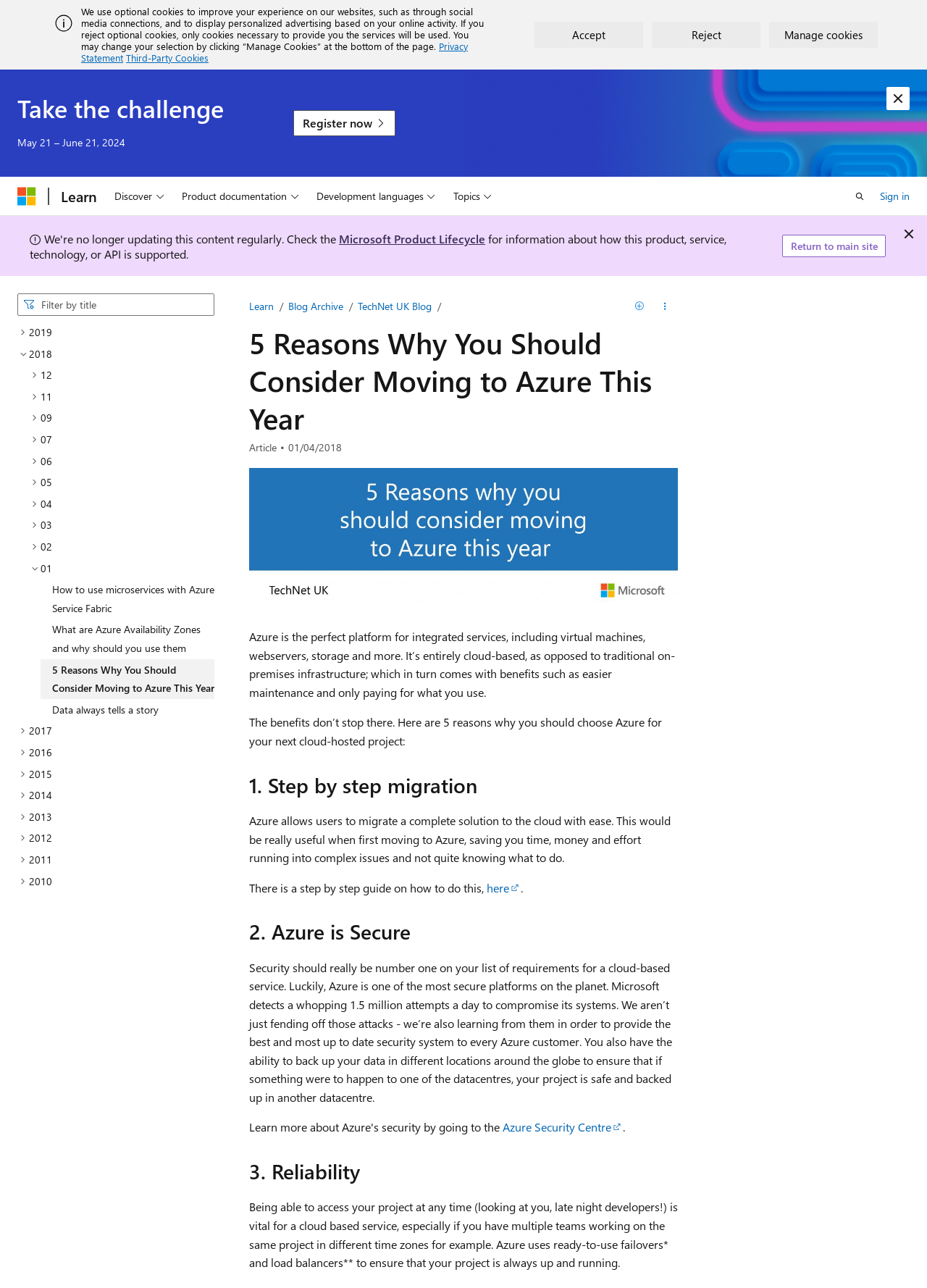Carefully observe the image and respond to the question with a detailed answer:
What is the benefit of using Azure?

According to the webpage, one of the benefits of using Azure is easier maintenance, which is mentioned in the first paragraph as one of the advantages of using a cloud-based platform.